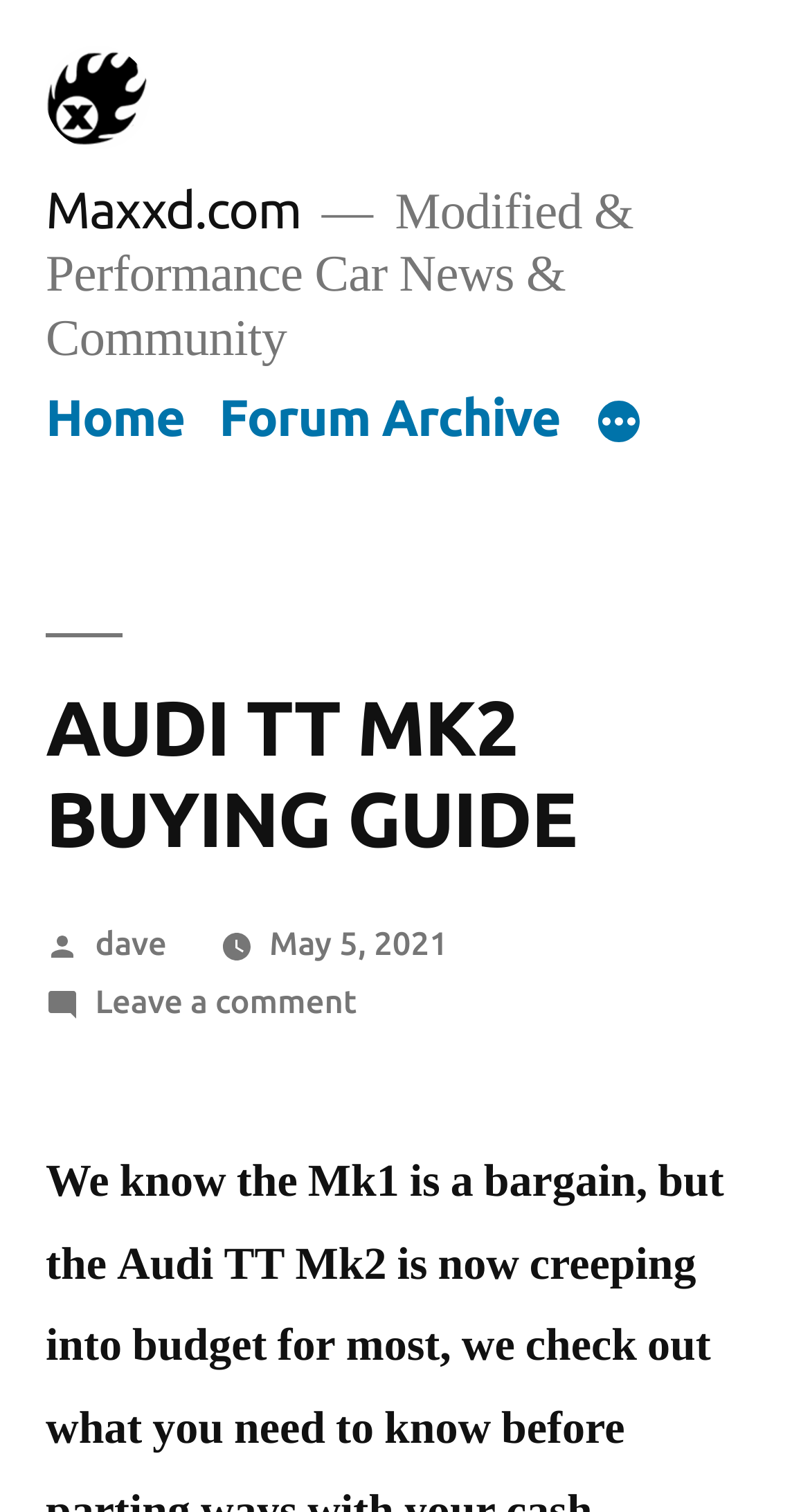Please identify the bounding box coordinates of the area I need to click to accomplish the following instruction: "leave a comment".

[0.117, 0.649, 0.441, 0.674]